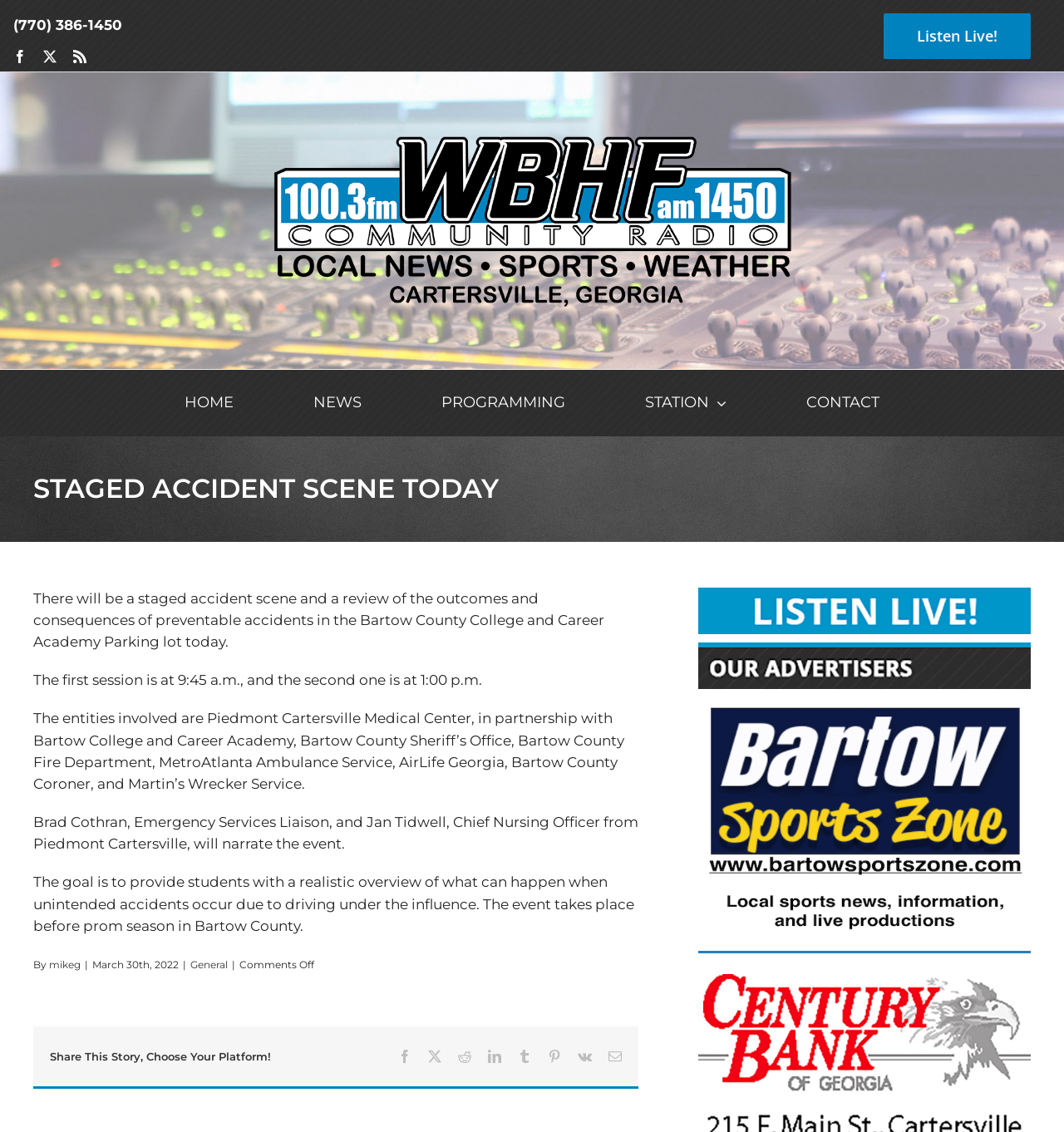Identify the bounding box coordinates for the UI element described by the following text: "CONTACT". Provide the coordinates as four float numbers between 0 and 1, in the format [left, top, right, bottom].

[0.72, 0.326, 0.864, 0.385]